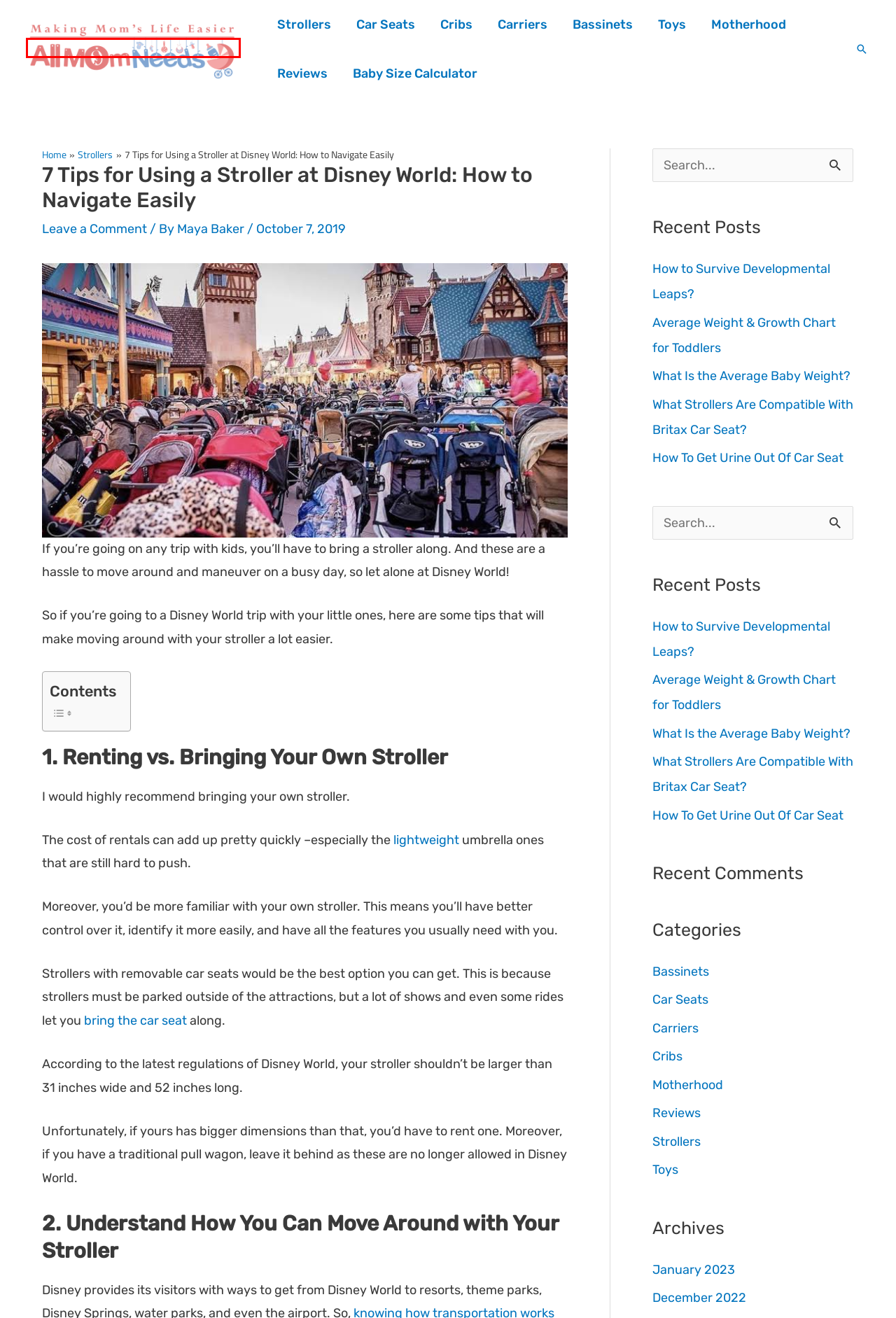Provided is a screenshot of a webpage with a red bounding box around an element. Select the most accurate webpage description for the page that appears after clicking the highlighted element. Here are the candidates:
A. Bassinets Archives - AllMomNeeds
B. AllMomNeeds - The World’s Most Helpful Resource for Moms
C. What Strollers Are Compatible With Britax Car Seat? - AllMomNeeds
D. How to Survive Developmental Leaps? - AllMomNeeds
E. Reviews Archives - AllMomNeeds
F. What Is the Average Baby Weight? - AllMomNeeds
G. Cribs Archives - AllMomNeeds
H. The 4 Best Strollers for NYC in 2024 - By Experts

B